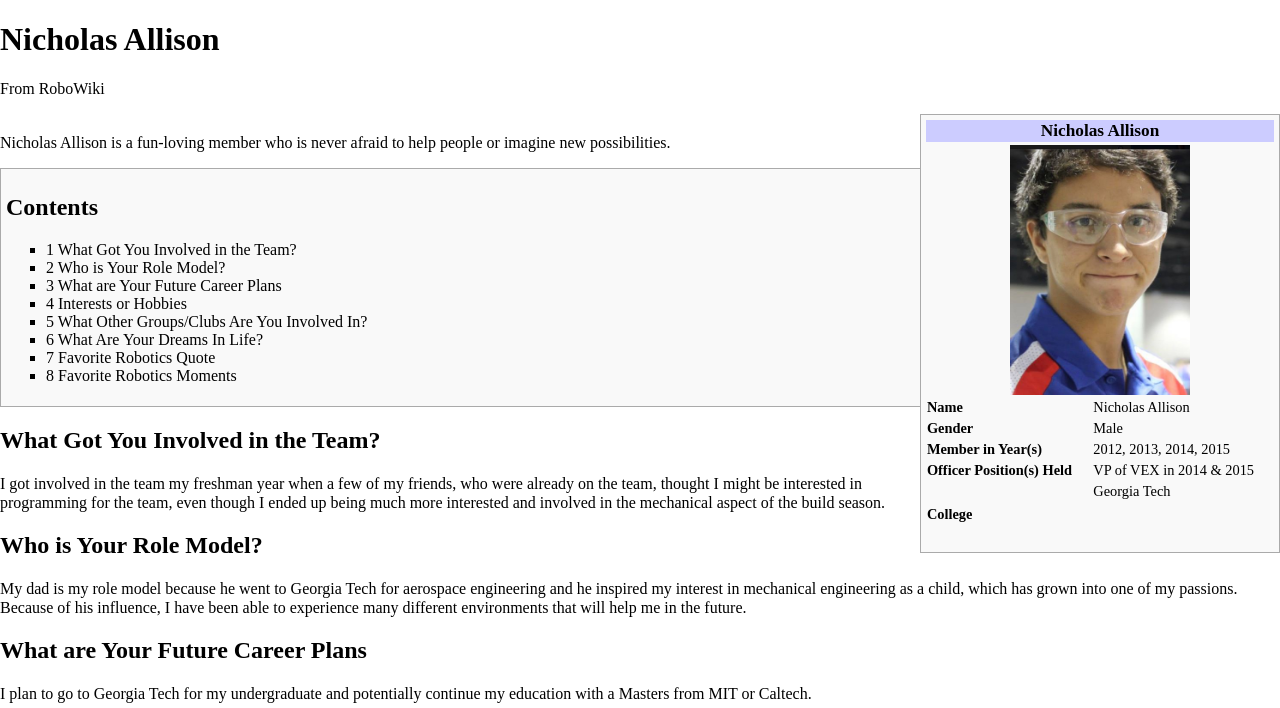What is the name of the college Nicholas Allison attended?
Analyze the image and deliver a detailed answer to the question.

According to the table in the webpage, the row with the header 'College' has a gridcell with the text 'Georgia Tech', which is the college Nicholas Allison attended.